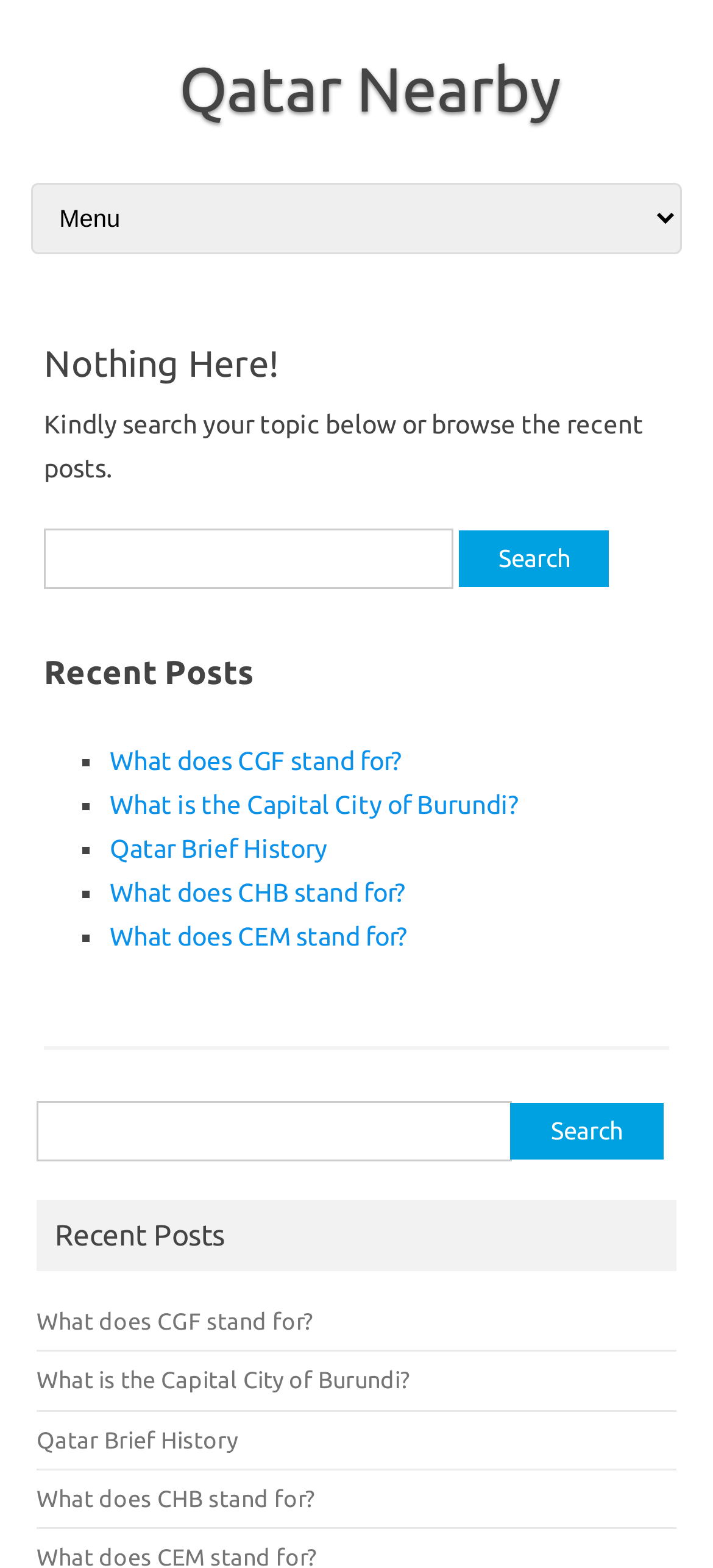Use a single word or phrase to answer the question:
What is the text of the first recent post?

What does CGF stand for?